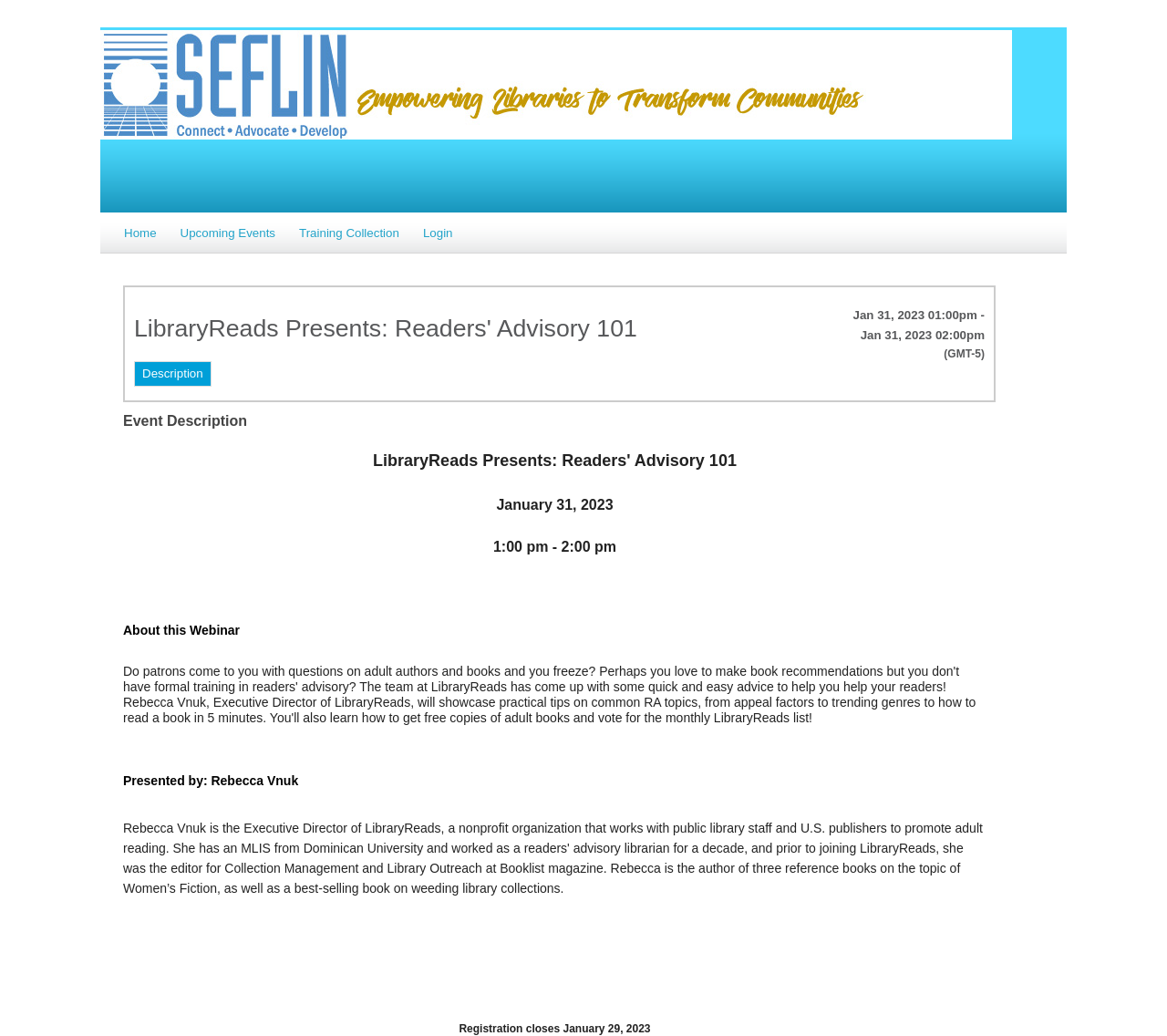Predict the bounding box coordinates for the UI element described as: "Training Collection". The coordinates should be four float numbers between 0 and 1, presented as [left, top, right, bottom].

[0.248, 0.213, 0.35, 0.237]